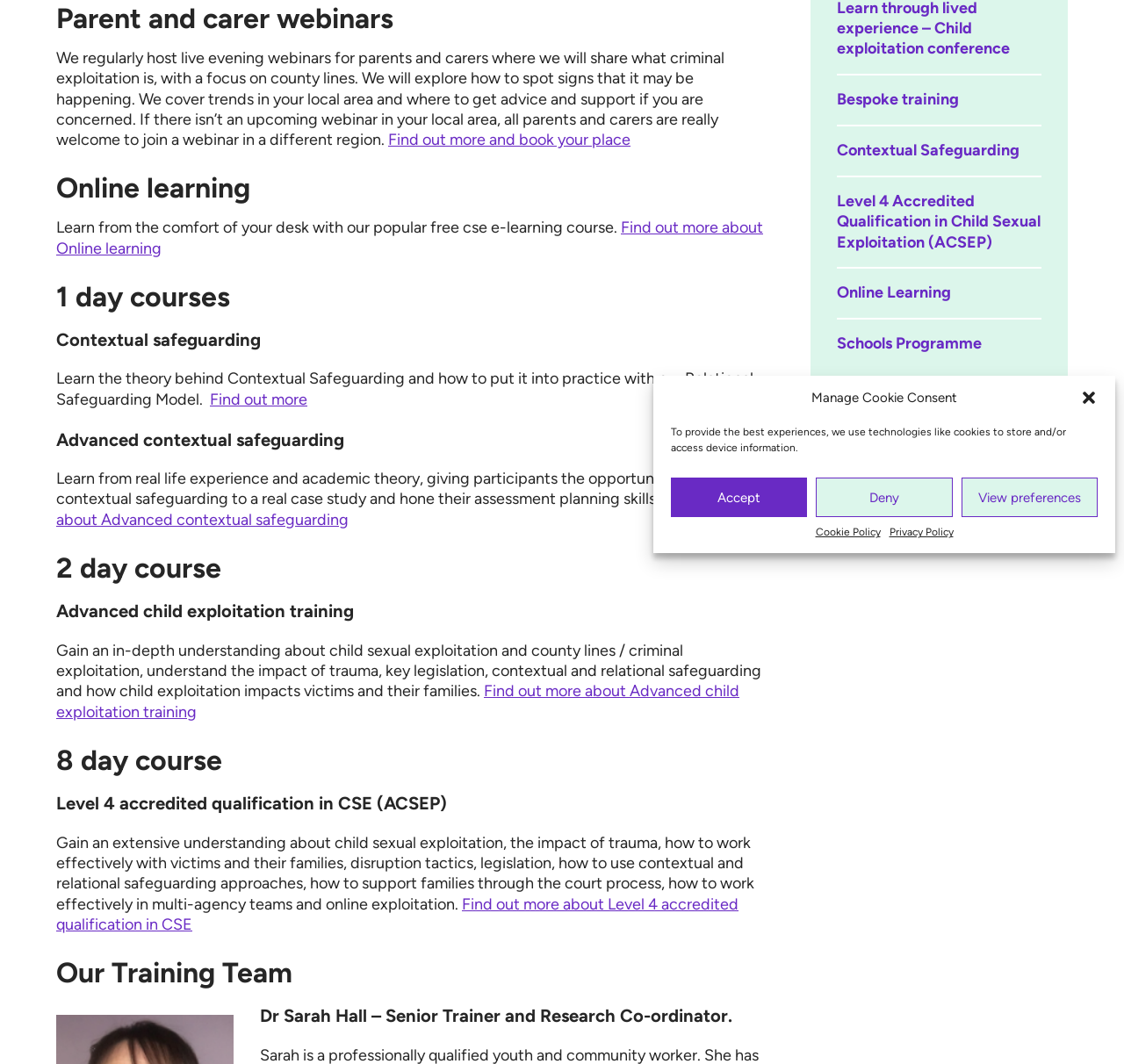Find the bounding box of the element with the following description: "Cookie Policy". The coordinates must be four float numbers between 0 and 1, formatted as [left, top, right, bottom].

[0.725, 0.495, 0.783, 0.507]